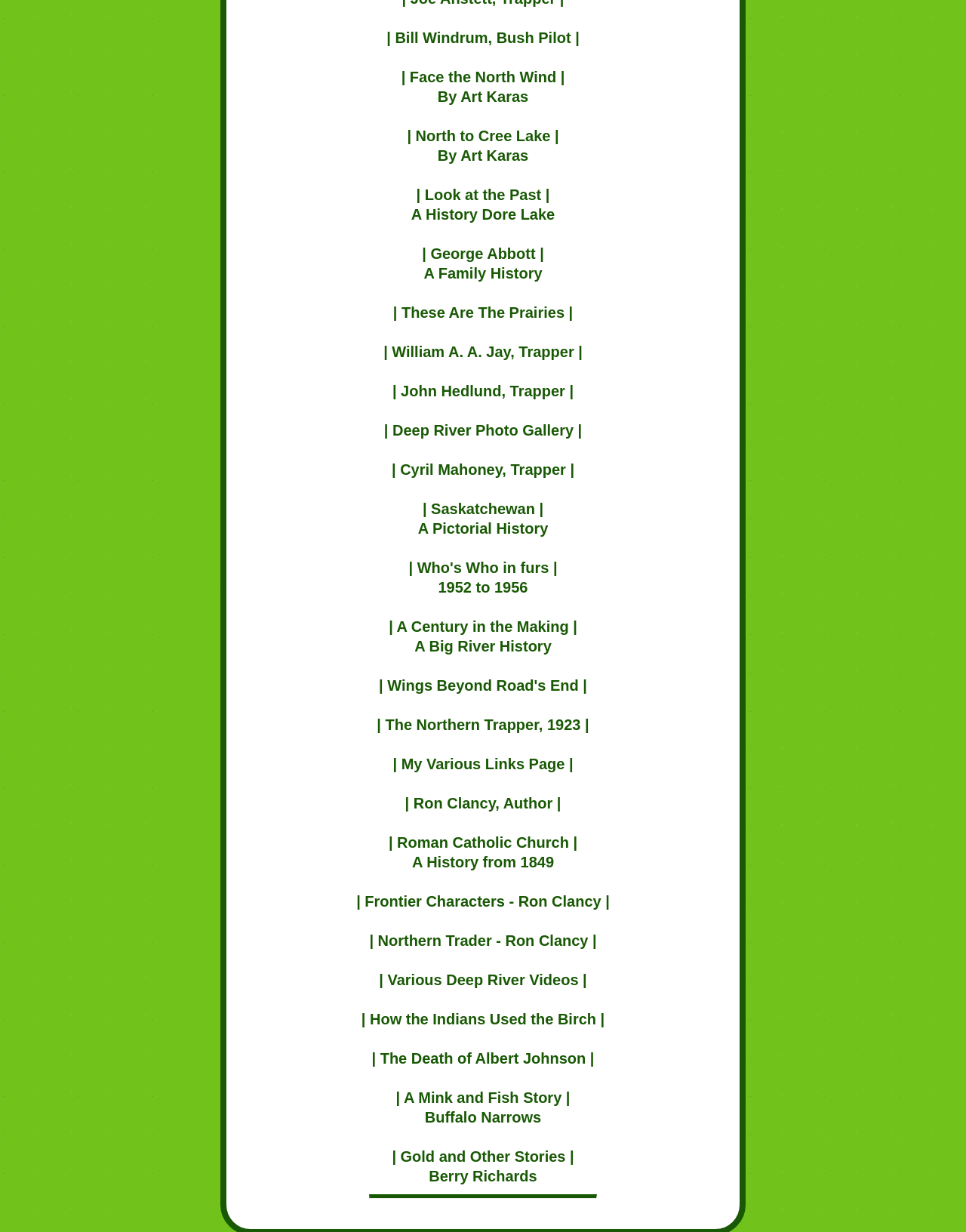Give a concise answer using one word or a phrase to the following question:
What type of content is on this webpage?

Text-based